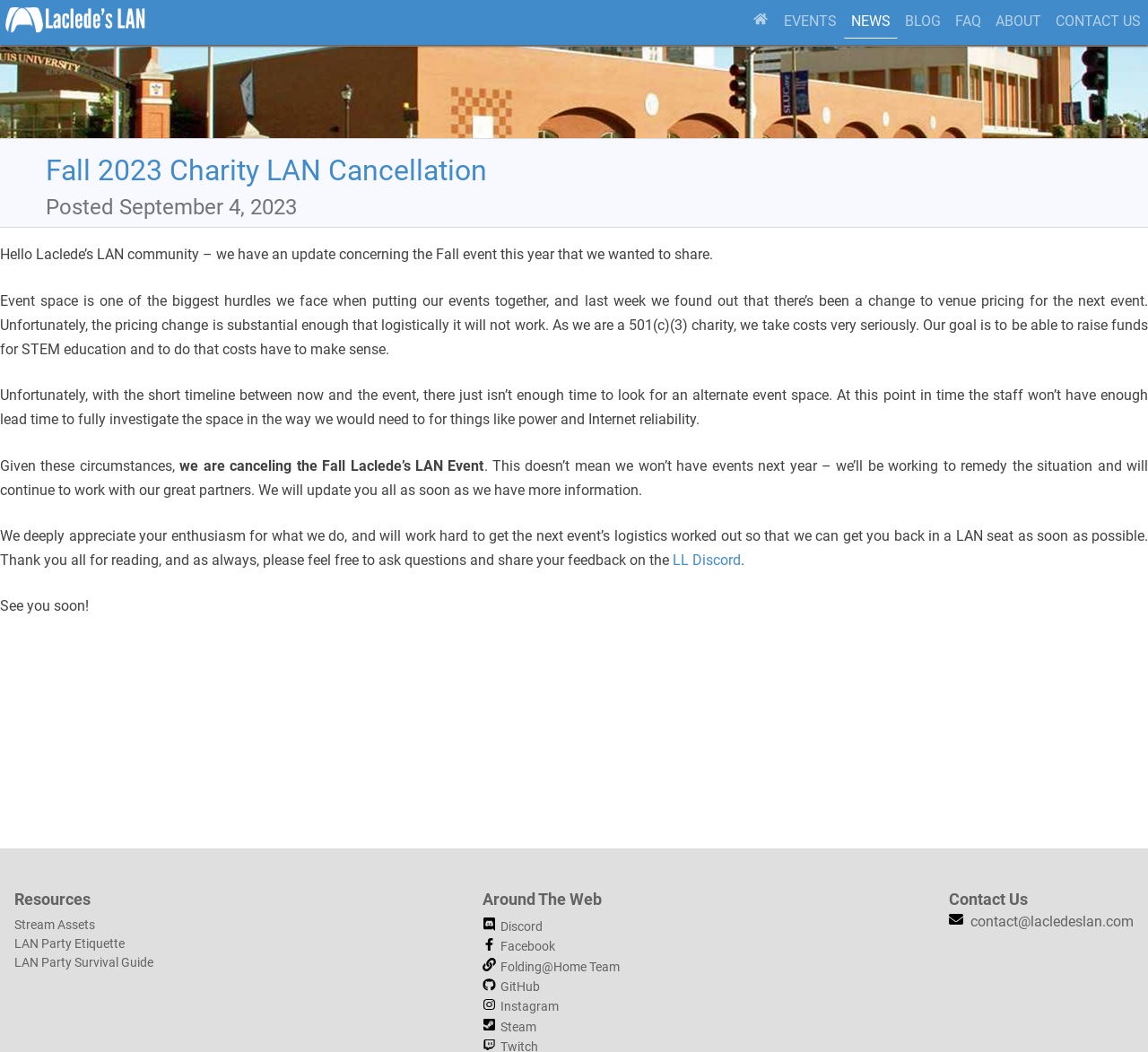Identify the bounding box coordinates of the specific part of the webpage to click to complete this instruction: "Contact us via email".

[0.827, 0.868, 0.987, 0.884]